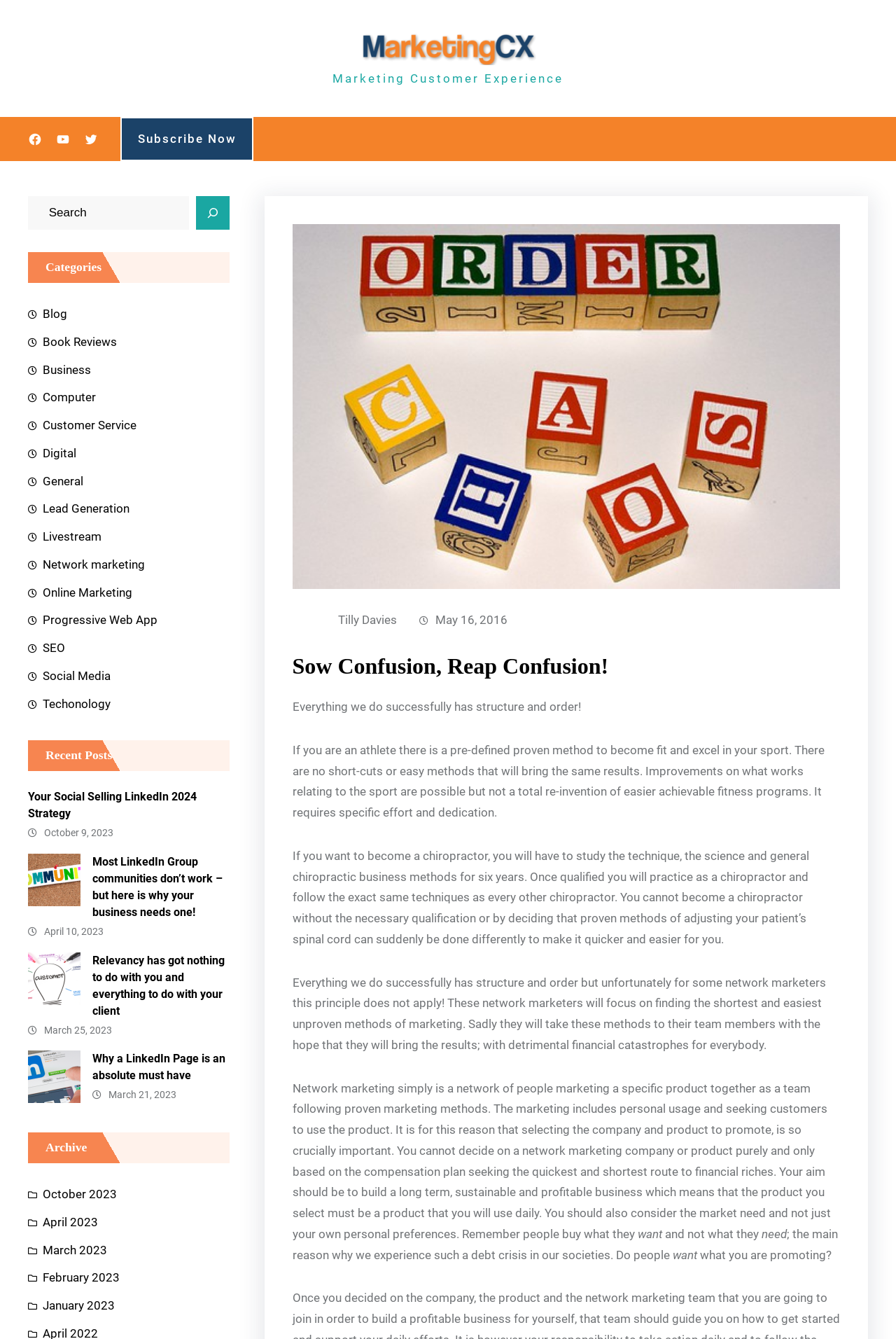Determine the coordinates of the bounding box for the clickable area needed to execute this instruction: "Explore the category 'Business'".

[0.031, 0.266, 0.102, 0.287]